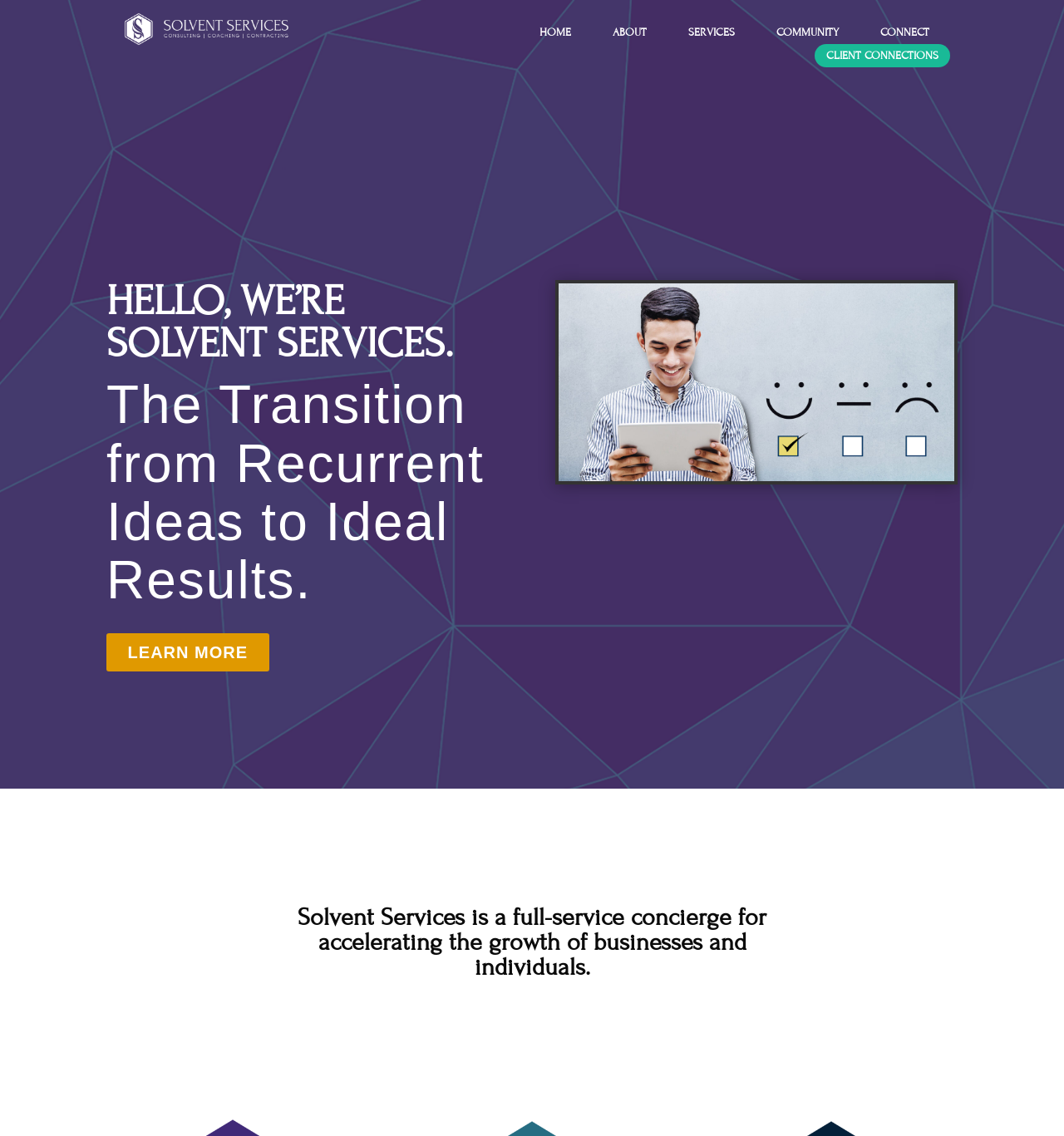Please provide the main heading of the webpage content.

HELLO, WE’RE SOLVENT SERVICES.